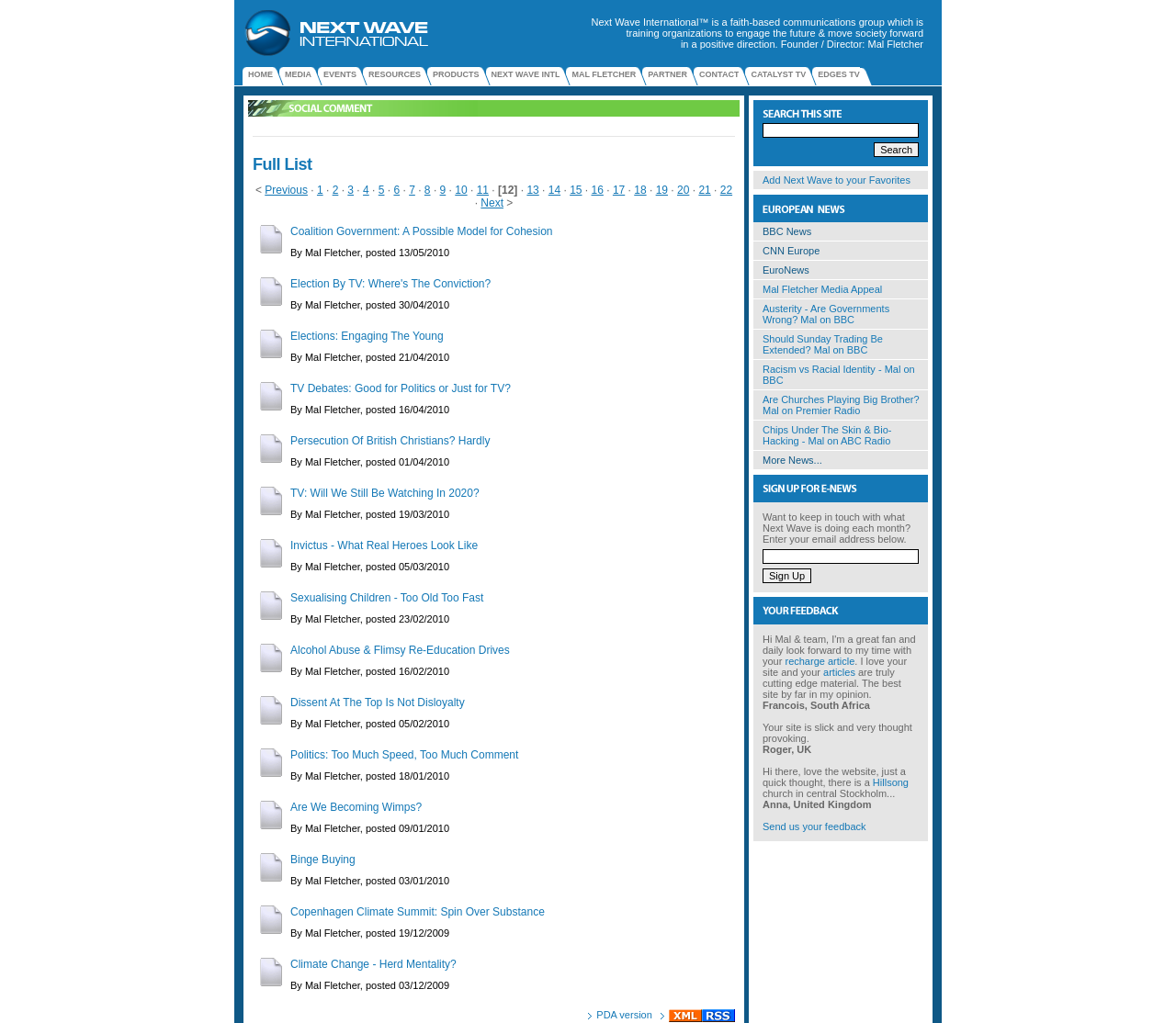Please identify the bounding box coordinates of the element that needs to be clicked to execute the following command: "View MEDIA". Provide the bounding box using four float numbers between 0 and 1, formatted as [left, top, right, bottom].

[0.242, 0.063, 0.265, 0.087]